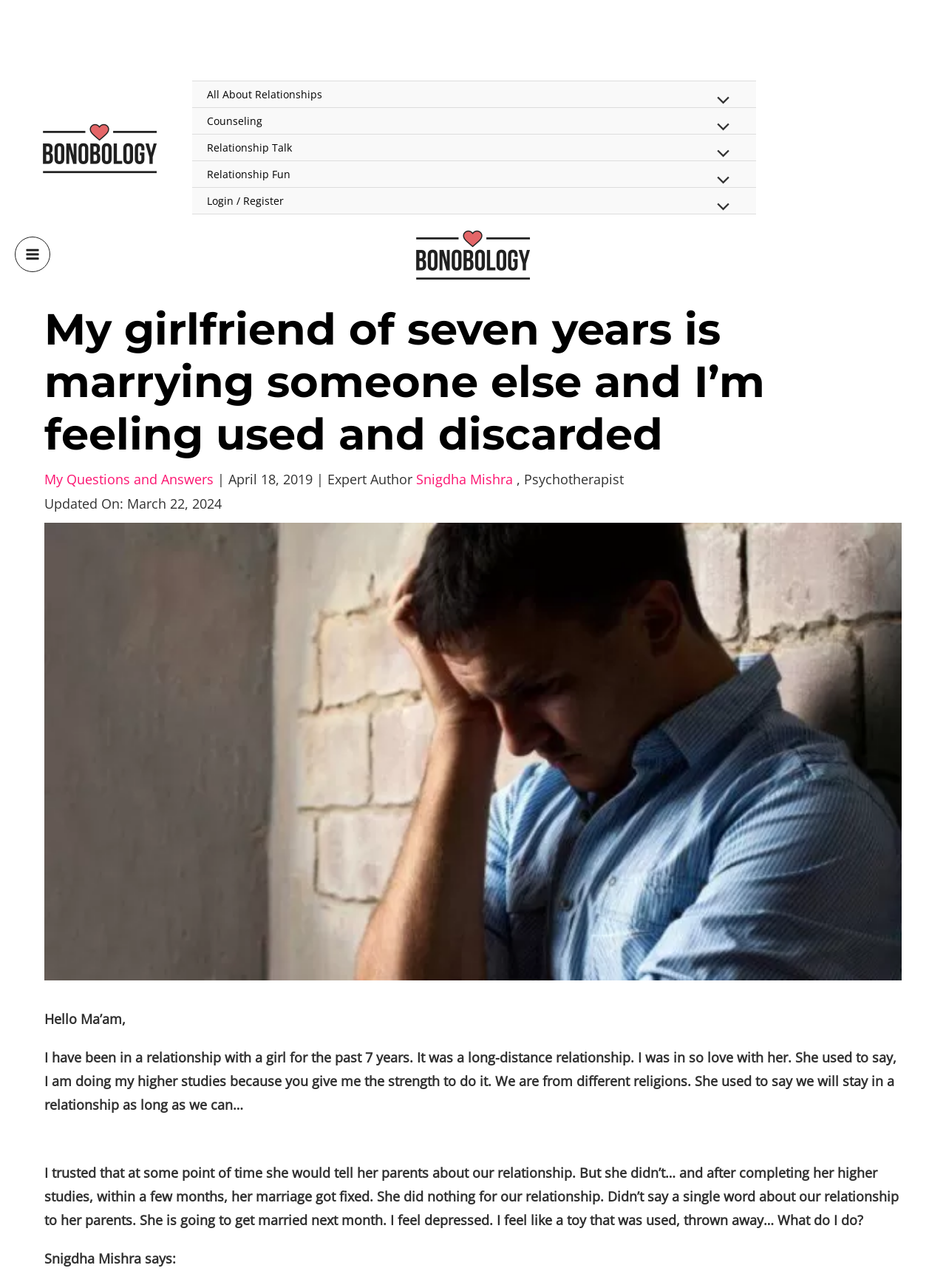Describe every aspect of the webpage comprehensively.

This webpage appears to be a counseling or advice column, specifically focused on relationships. At the top of the page, there is a logo and a navigation menu with several links, including "All About Relationships", "Counseling", "Relationship Talk", "Relationship Fun", and "Login / Register". 

Below the navigation menu, there is a header section with a title "My girlfriend of seven years is marrying someone else and I’m feeling used and discarded" and a subtitle "Expert Author" with the author's name "Snigdha Mishra" and her credentials as a psychotherapist. 

To the right of the author's credentials, there is a brief description of the author's expertise and experience. Below the header section, there is a section with a worried man standing near a wall, which appears to be an illustration related to the topic of the article.

The main content of the page is a question from a young man who was dumped by his girlfriend of seven years and is feeling devastated. He shares his story of being in a long-distance relationship, trusting his girlfriend, and feeling used and discarded when she got married to someone else without even telling her parents about their relationship. 

Below the question, there is a response from the expert author, Snigdha Mishra, although the response is not provided in the accessibility tree. The overall layout of the page is clean, with clear headings and concise text, making it easy to read and follow.